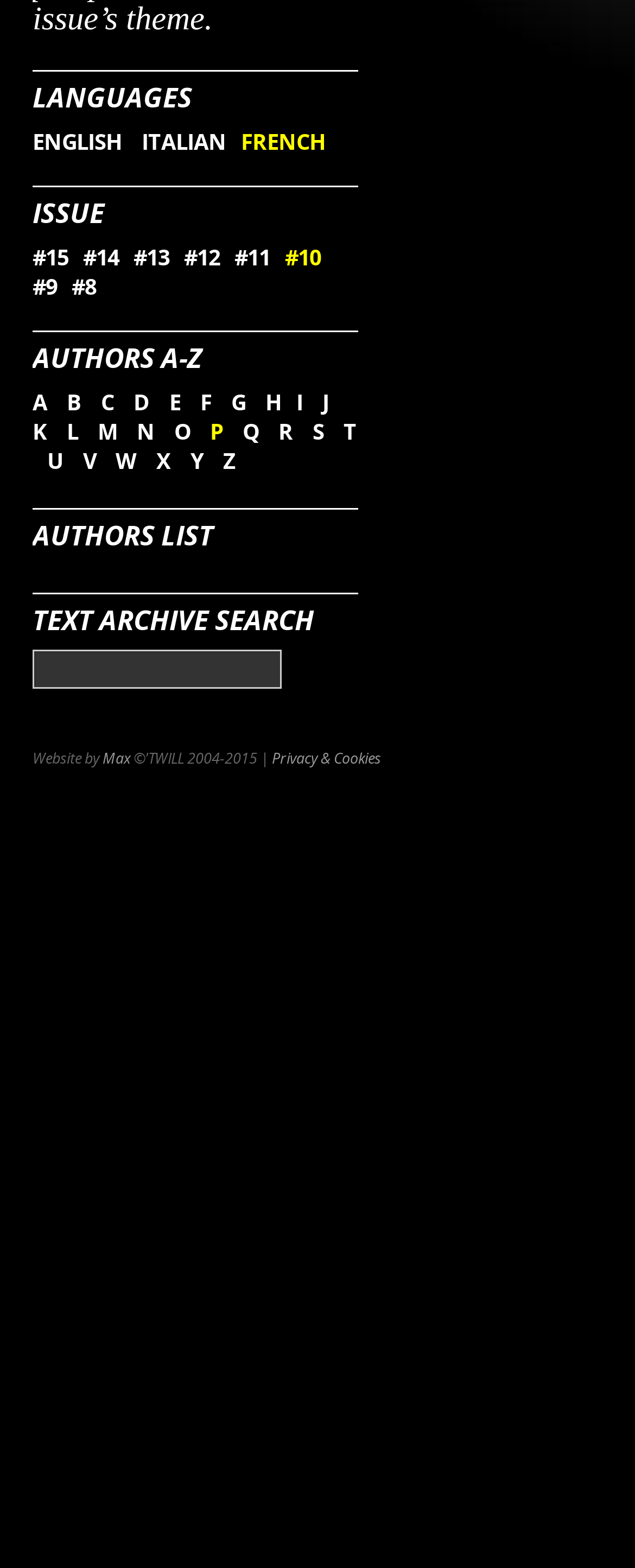Please determine the bounding box coordinates for the UI element described here. Use the format (top-left x, top-left y, bottom-right x, bottom-right y) with values bounded between 0 and 1: Q

[0.382, 0.266, 0.415, 0.285]